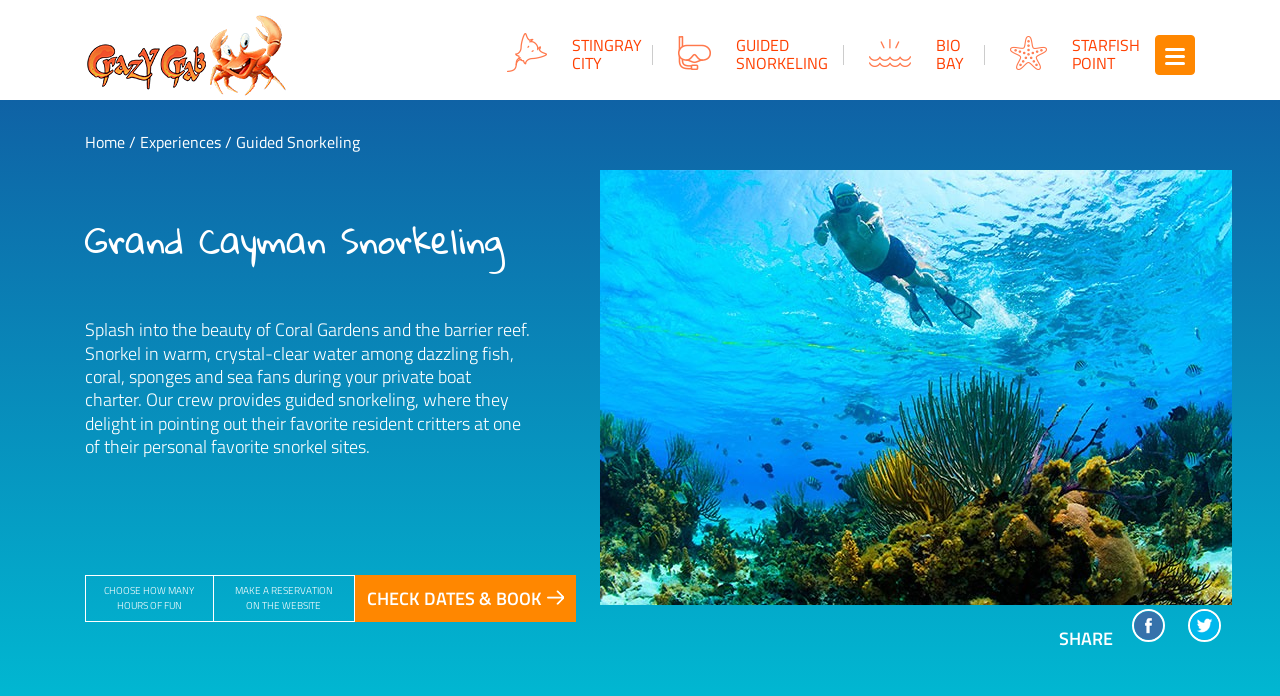How many hours of fun can you choose?
Examine the screenshot and reply with a single word or phrase.

Not specified